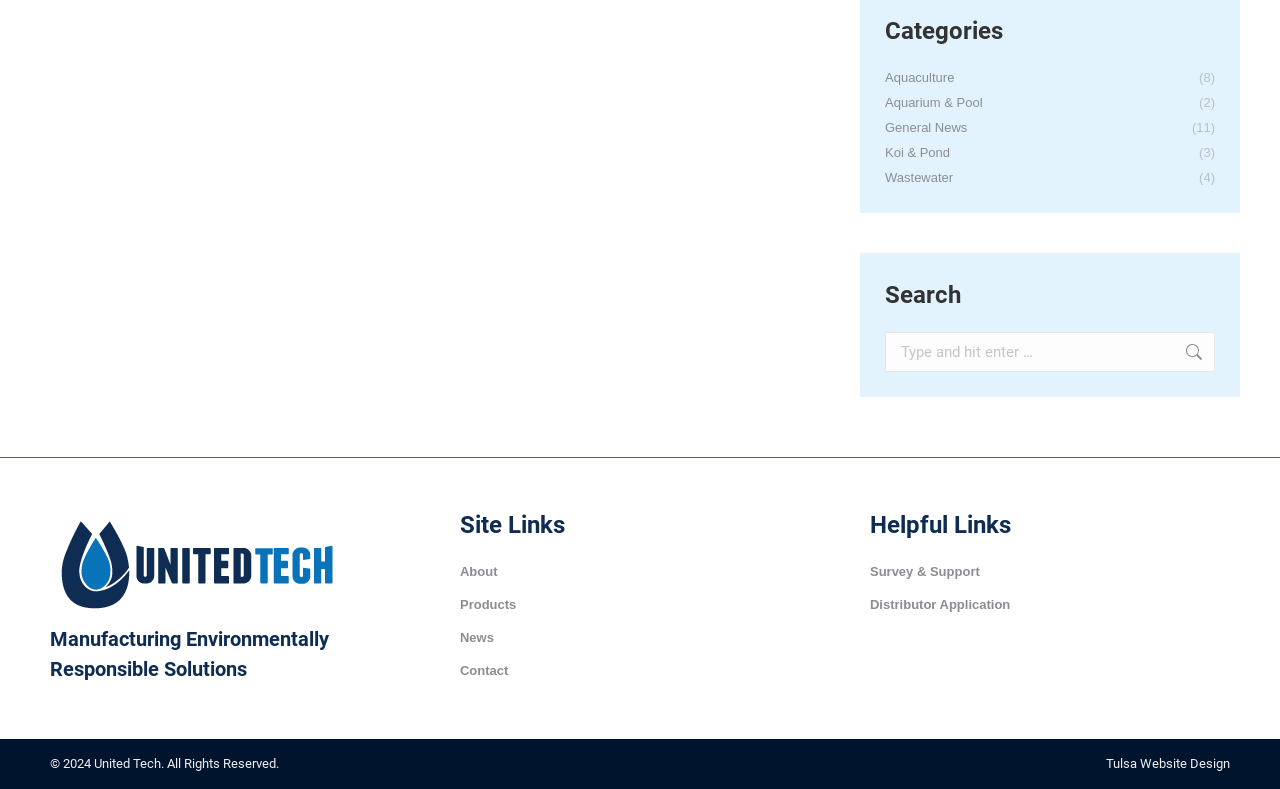Determine the bounding box of the UI component based on this description: "parent_node: Search:". The bounding box coordinates should be four float values between 0 and 1, i.e., [left, top, right, bottom].

[0.925, 0.421, 0.941, 0.471]